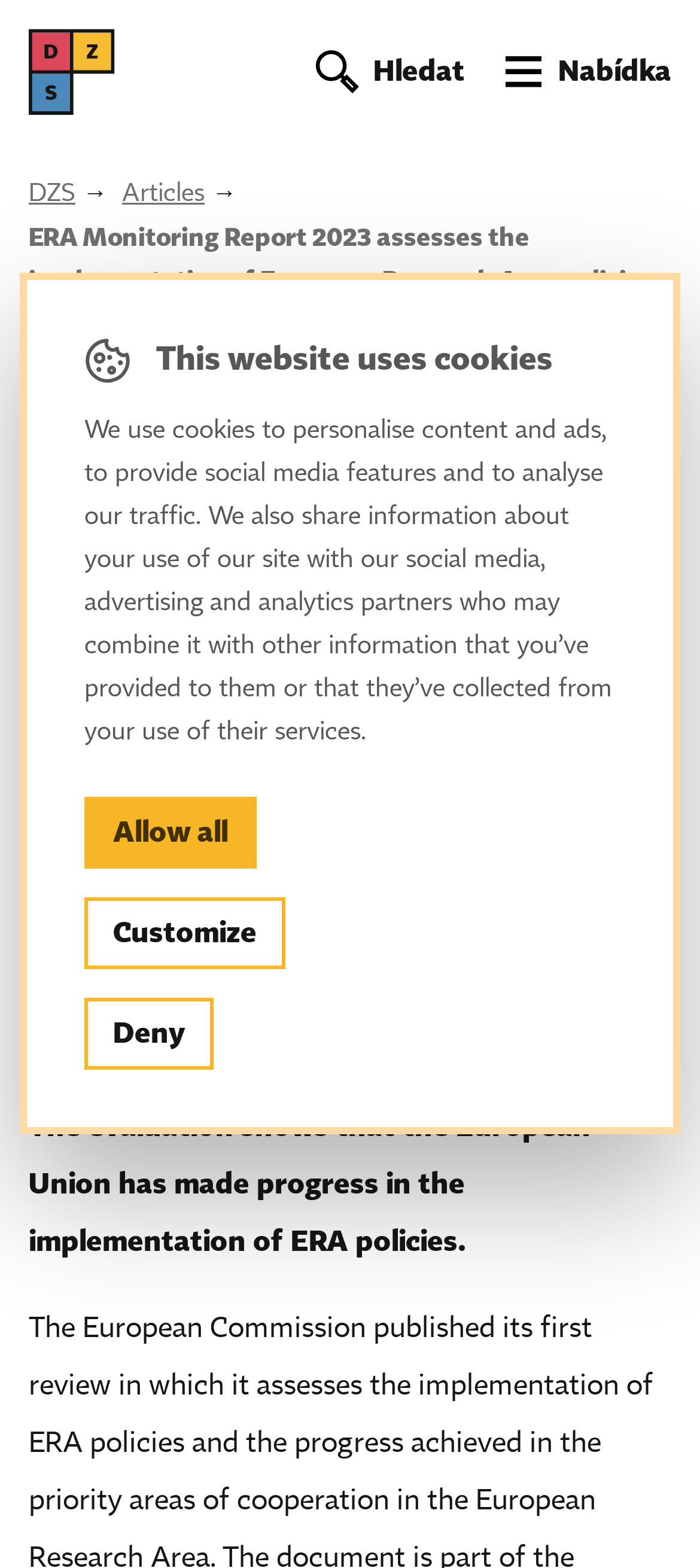What is the tag associated with the article?
Based on the image, please offer an in-depth response to the question.

I found the tag associated with the article by examining the link element below the main heading. The link element contains the text 'Tag CZELO', which indicates the tag associated with the article.